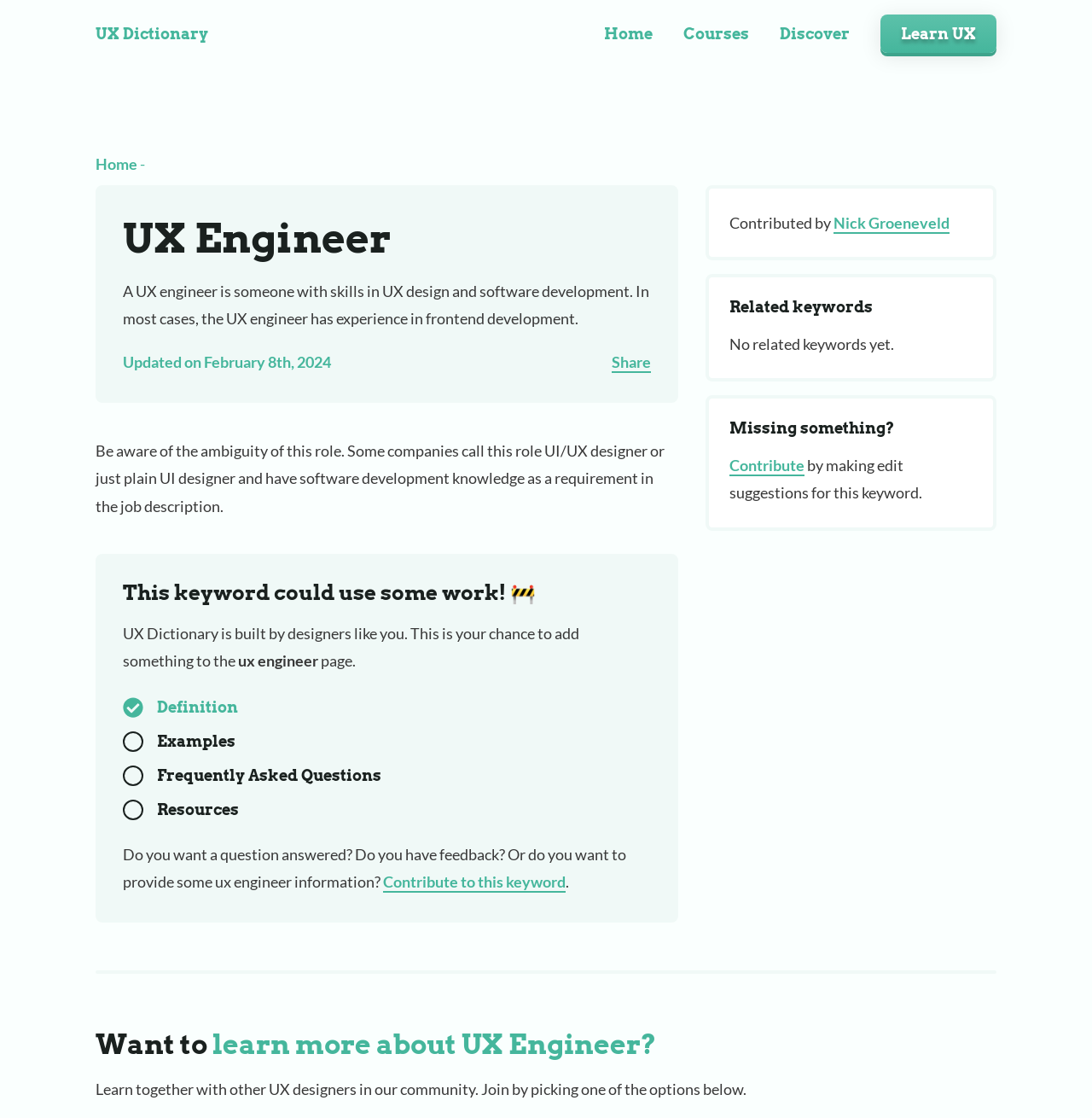Please specify the bounding box coordinates of the area that should be clicked to accomplish the following instruction: "Search for something". The coordinates should consist of four float numbers between 0 and 1, i.e., [left, top, right, bottom].

None